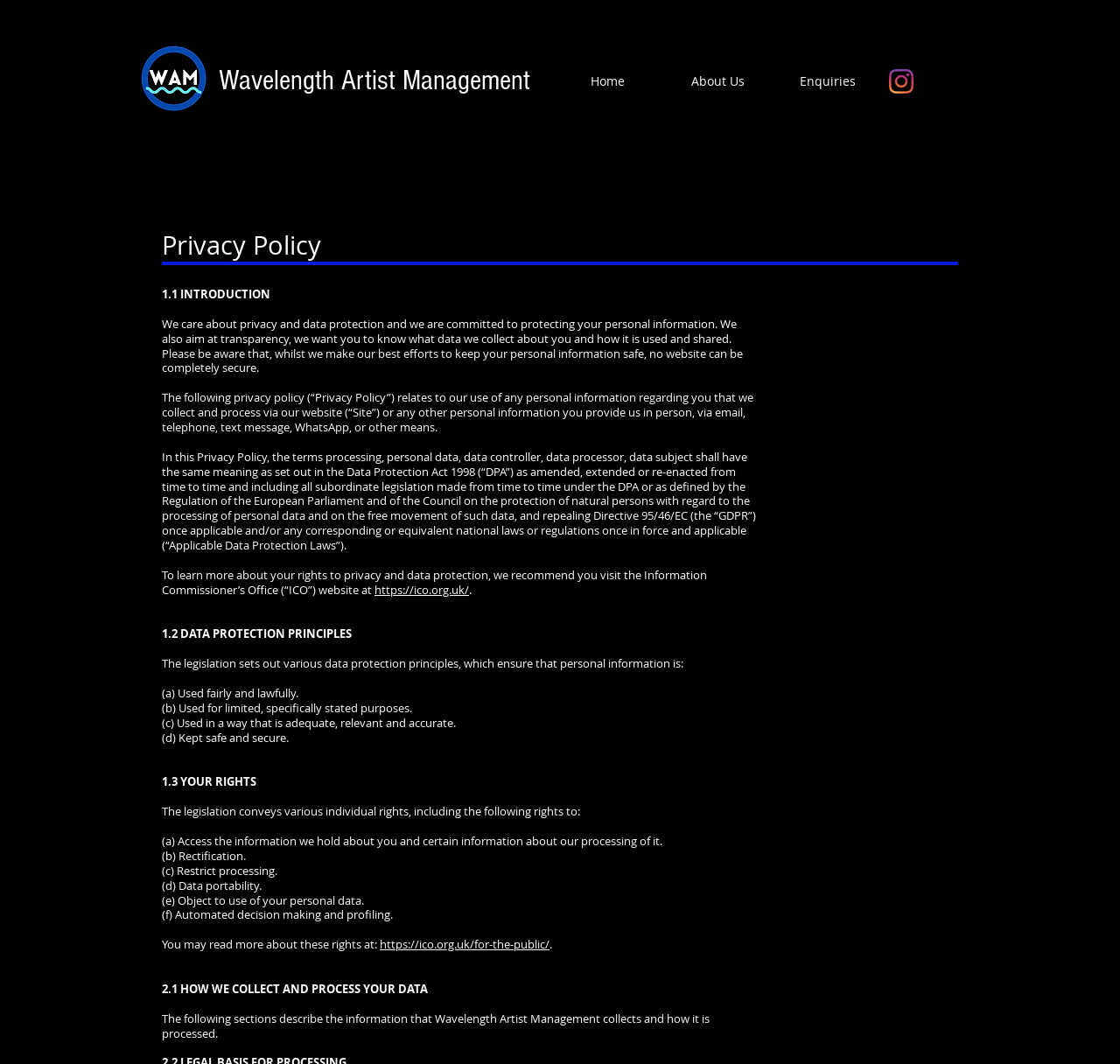Identify the bounding box of the HTML element described here: "Wavelength Artist Management". Provide the coordinates as four float numbers between 0 and 1: [left, top, right, bottom].

[0.195, 0.06, 0.473, 0.09]